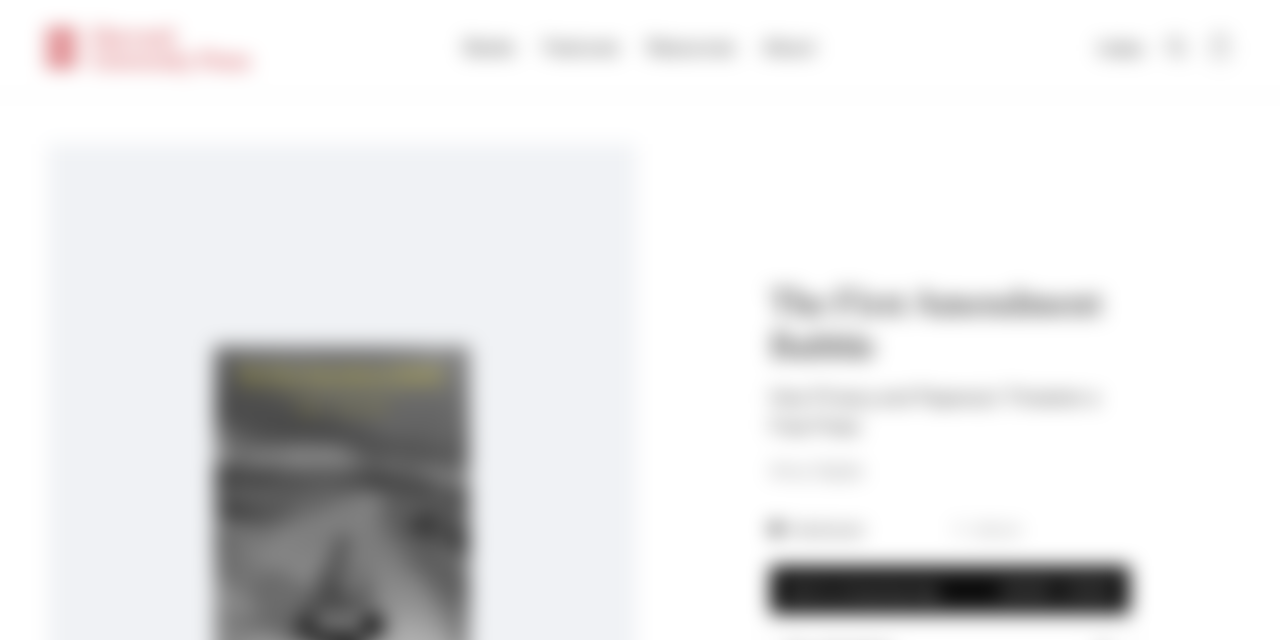Determine the bounding box coordinates of the UI element described by: "parent_node: Index aria-label="Open bag"".

[0.944, 0.055, 0.962, 0.093]